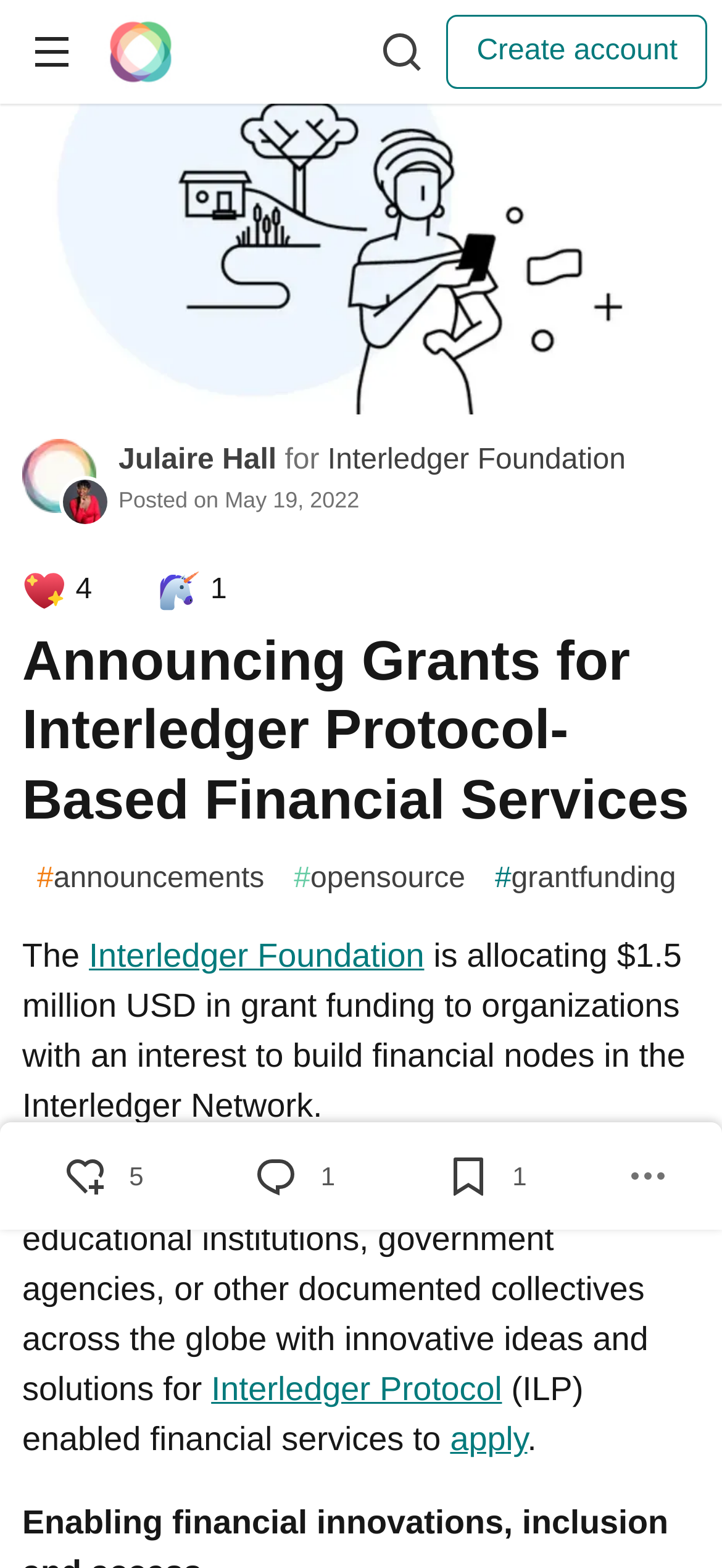Find and generate the main title of the webpage.

Announcing Grants for Interledger Protocol-Based Financial Services